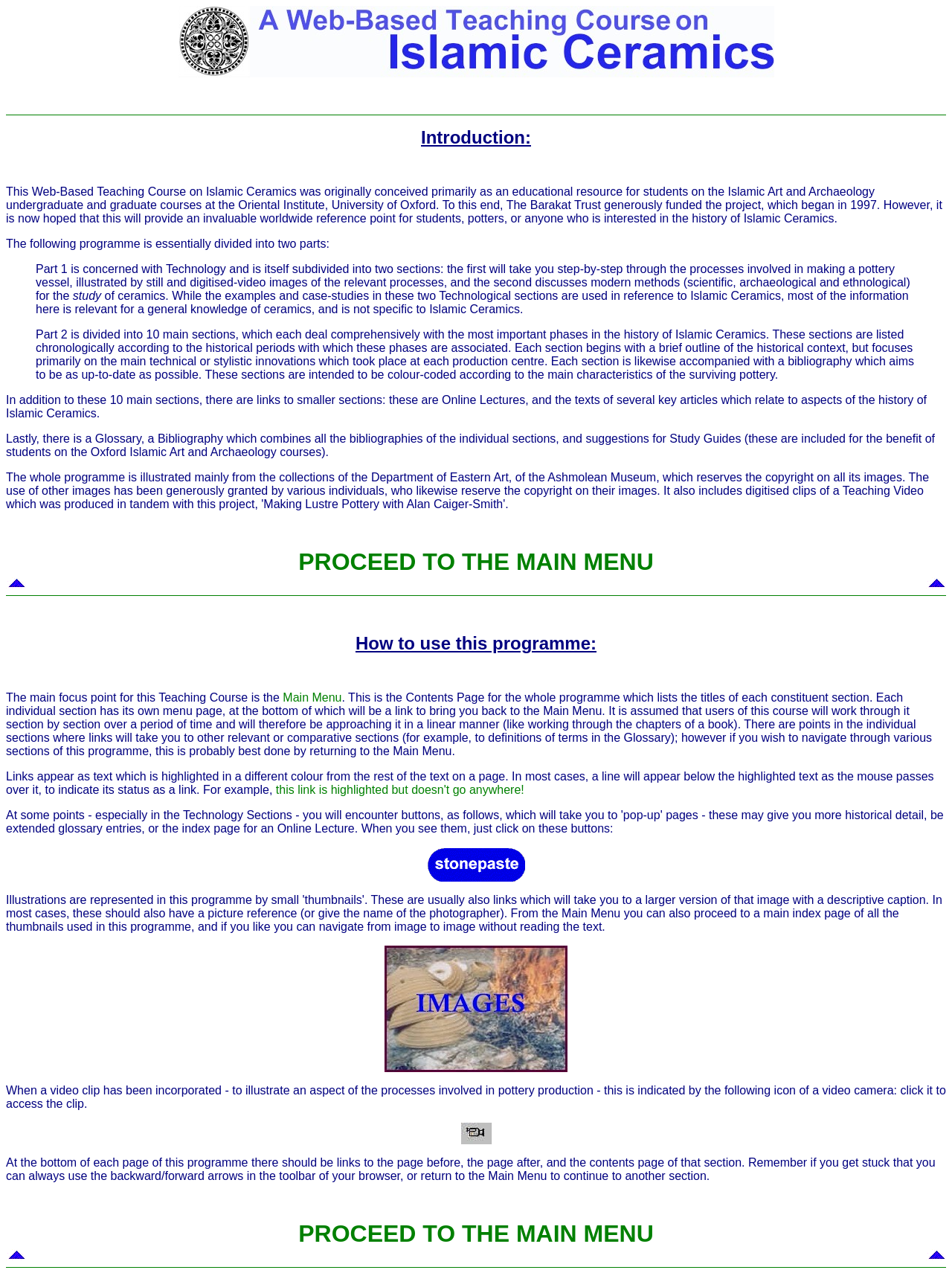Determine the bounding box coordinates of the clickable region to execute the instruction: "watch the video 'Making Lustre Pottery with Alan Caiger-Smith'". The coordinates should be four float numbers between 0 and 1, denoted as [left, top, right, bottom].

[0.274, 0.392, 0.531, 0.402]